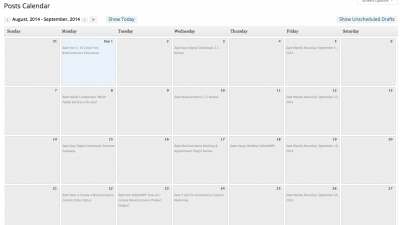What is the title of the post on September 1st? Examine the screenshot and reply using just one word or a brief phrase.

Joining the I.T. Crowd